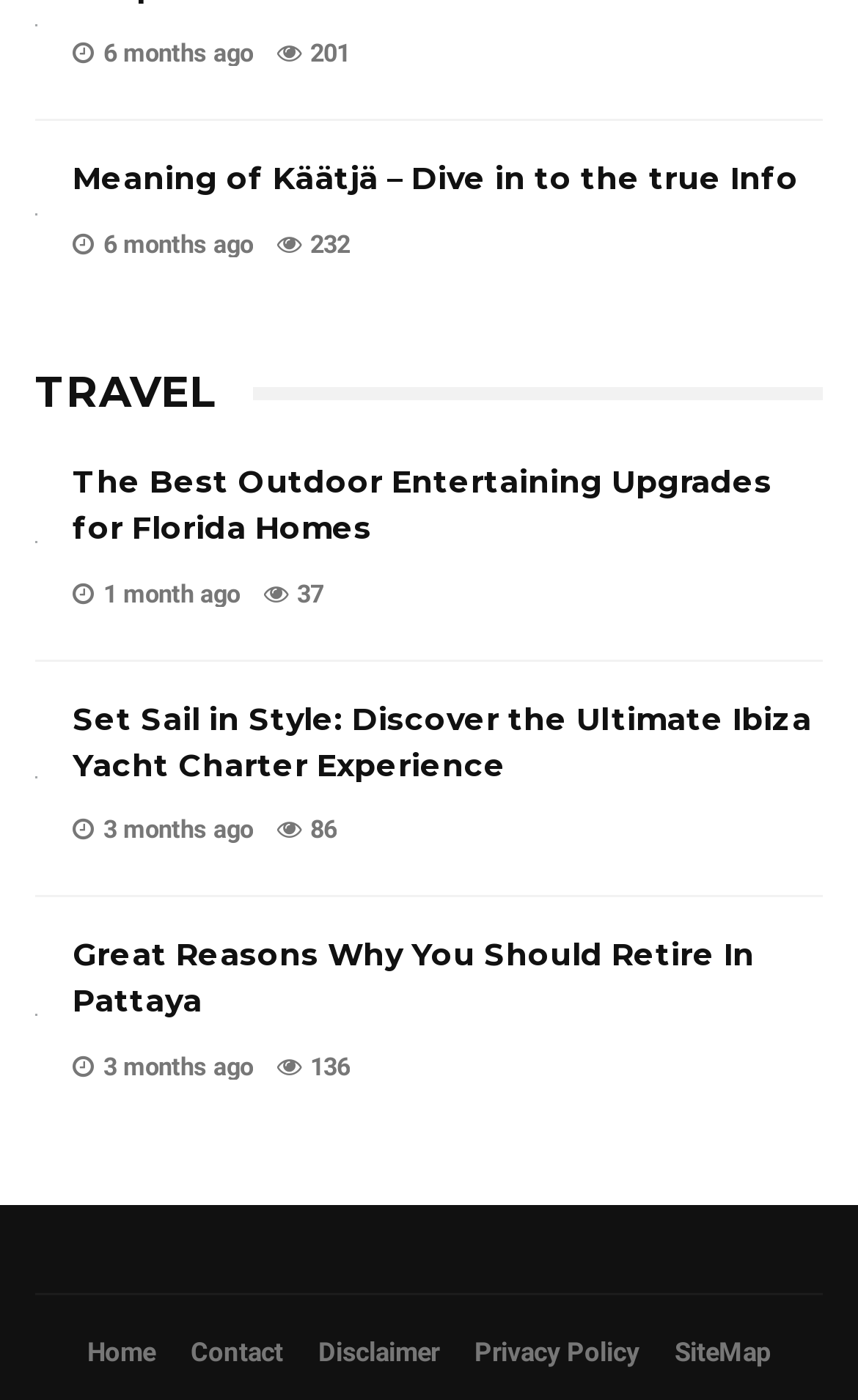Give a one-word or short phrase answer to the question: 
How many views does the second article have?

232